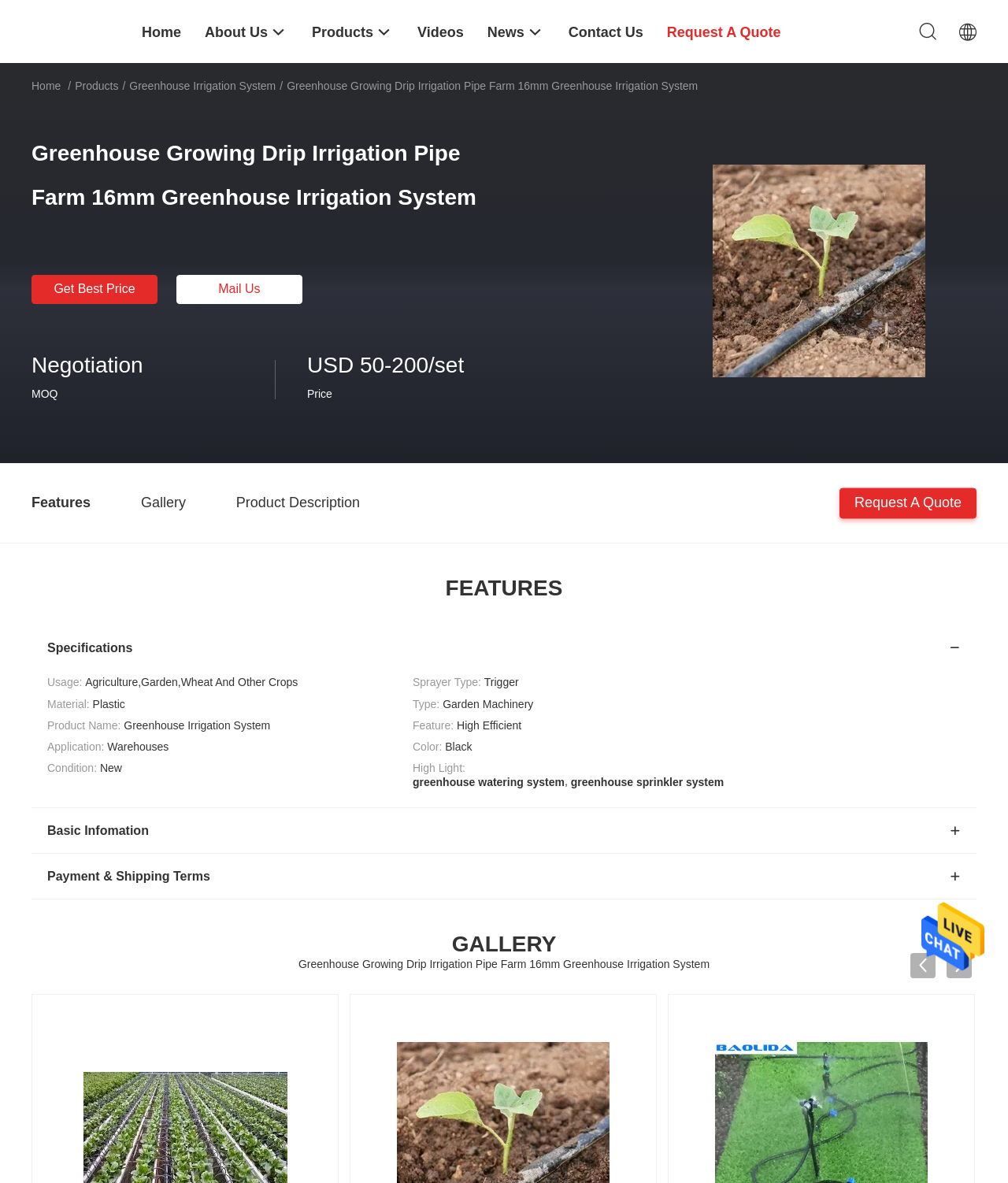Using the element description: "Request A Quote", determine the bounding box coordinates for the specified UI element. The coordinates should be four float numbers between 0 and 1, [left, top, right, bottom].

[0.662, 0.0, 0.775, 0.053]